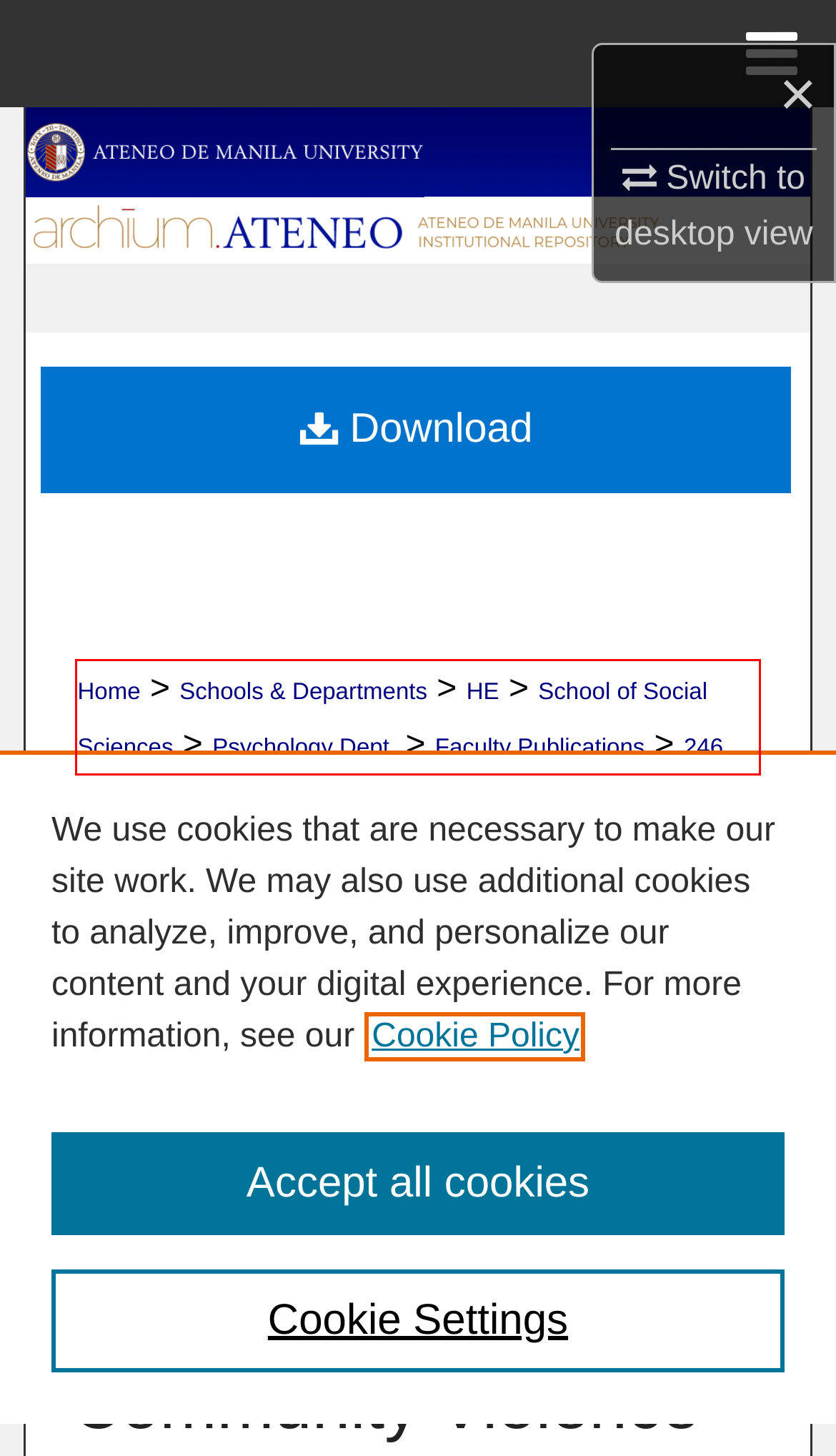From the provided screenshot, extract the text content that is enclosed within the red bounding box.

Home > Schools & Departments > HE > School of Social Sciences > Psychology Dept. > Faculty Publications > 246